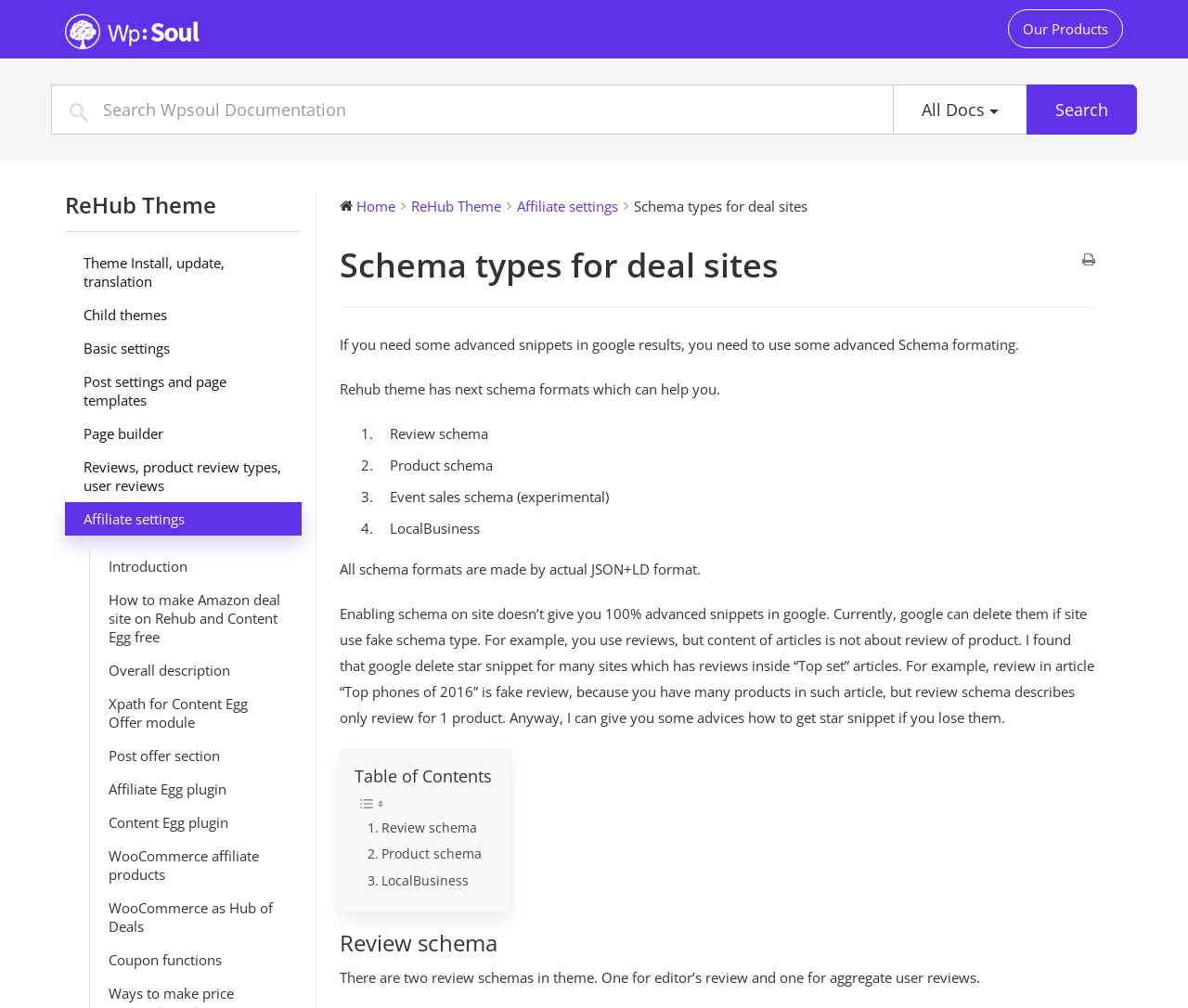How many schema formats are mentioned in the webpage?
Please ensure your answer to the question is detailed and covers all necessary aspects.

The webpage lists four schema formats: Review schema, Product schema, Event sales schema, and LocalBusiness schema, indicating that there are four schema formats mentioned.